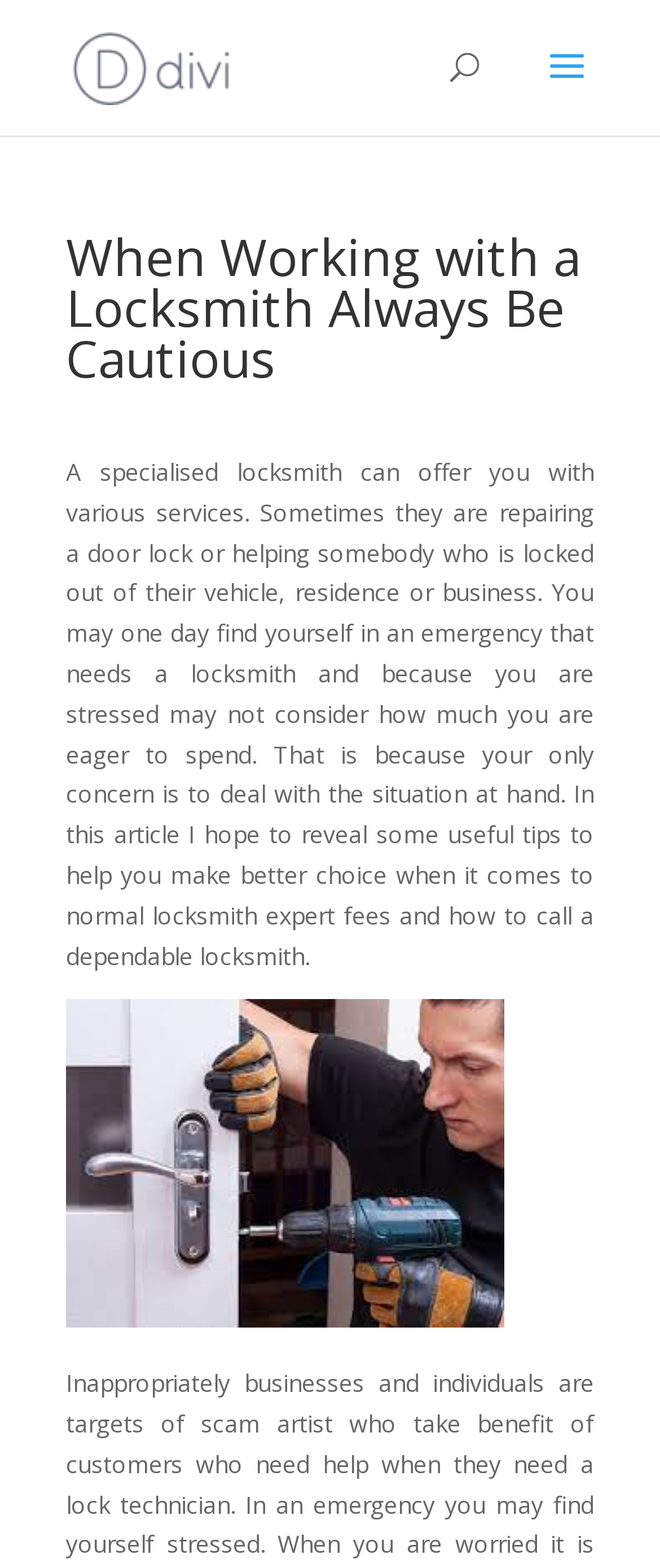Extract the text of the main heading from the webpage.

When Working with a Locksmith Always Be Cautious